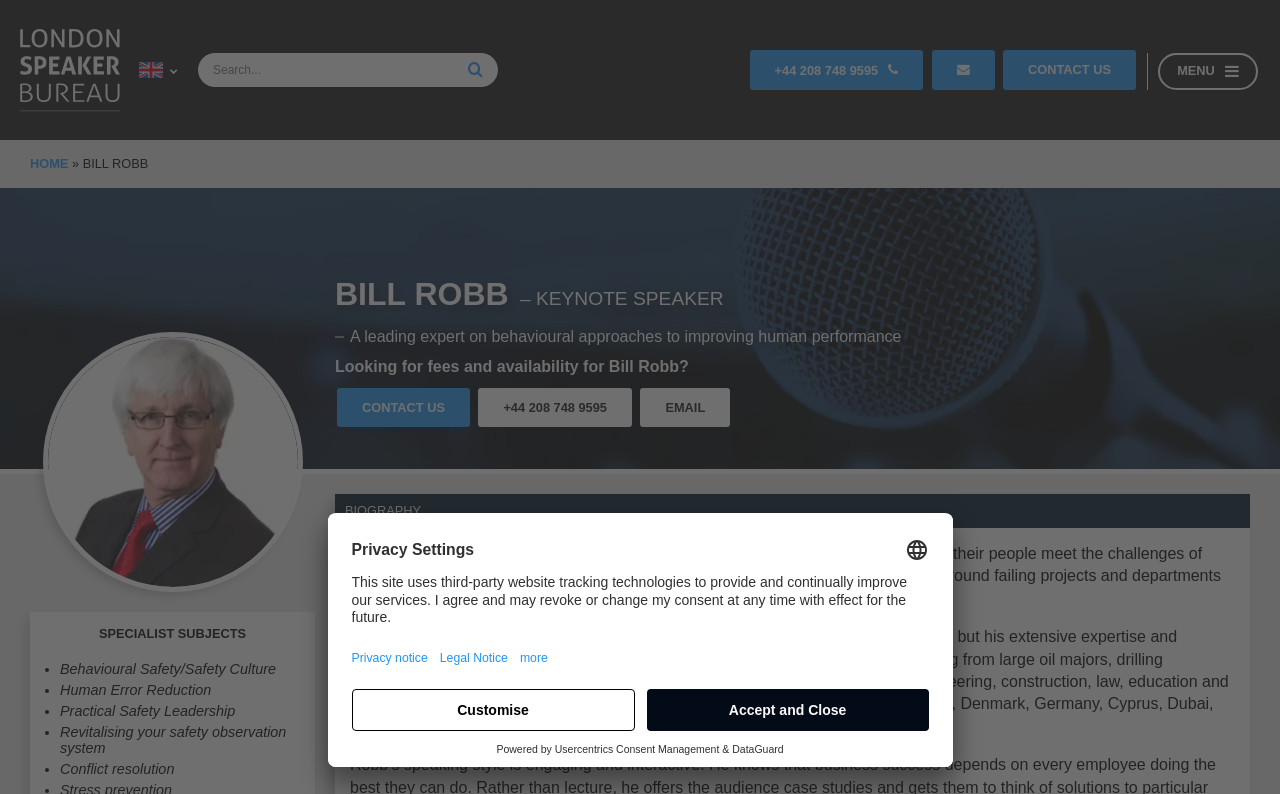How many years of experience does the speaker have?
Answer with a single word or phrase, using the screenshot for reference.

Over twenty-five years